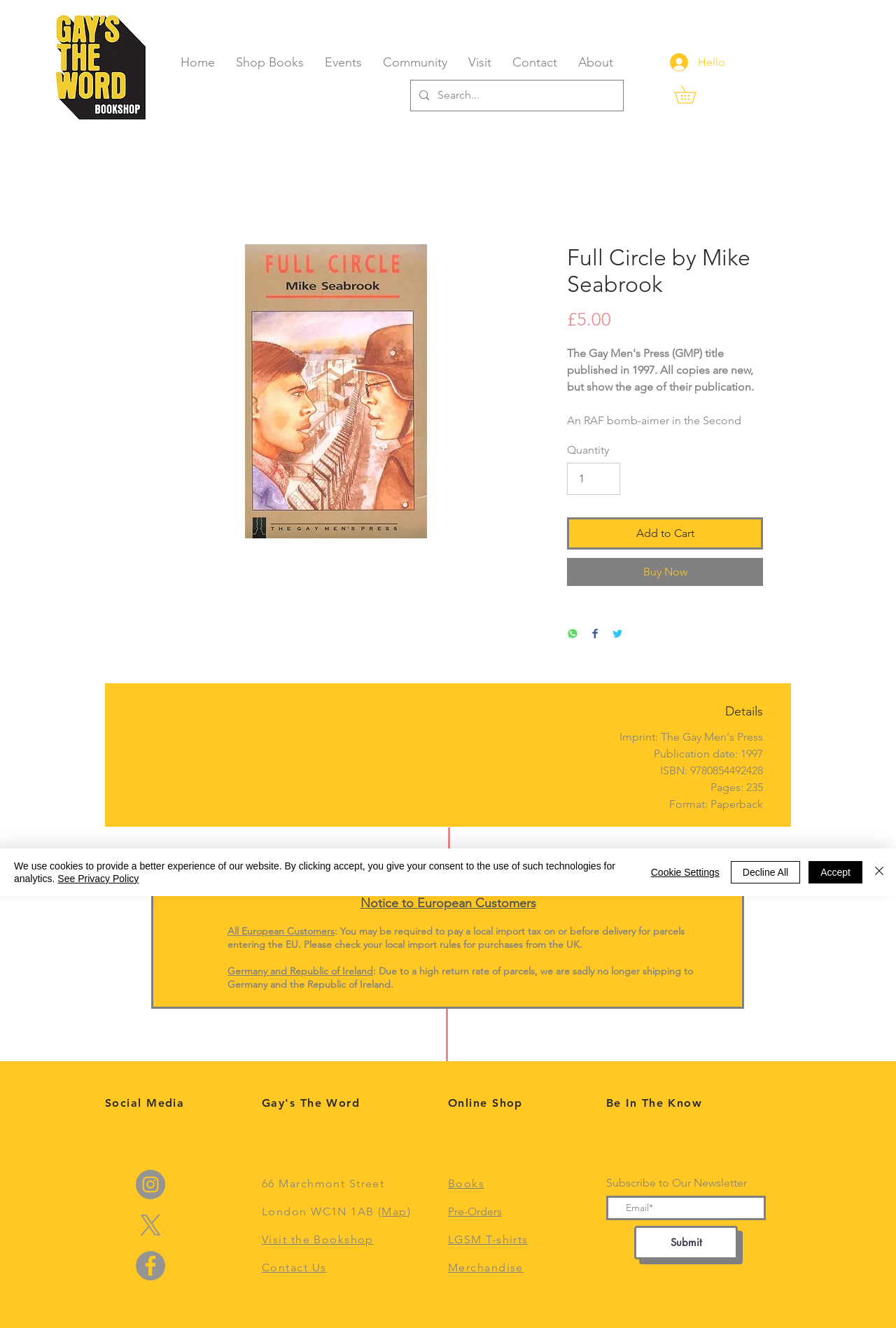Please determine the bounding box coordinates of the element's region to click in order to carry out the following instruction: "Search for a book". The coordinates should be four float numbers between 0 and 1, i.e., [left, top, right, bottom].

[0.459, 0.061, 0.695, 0.083]